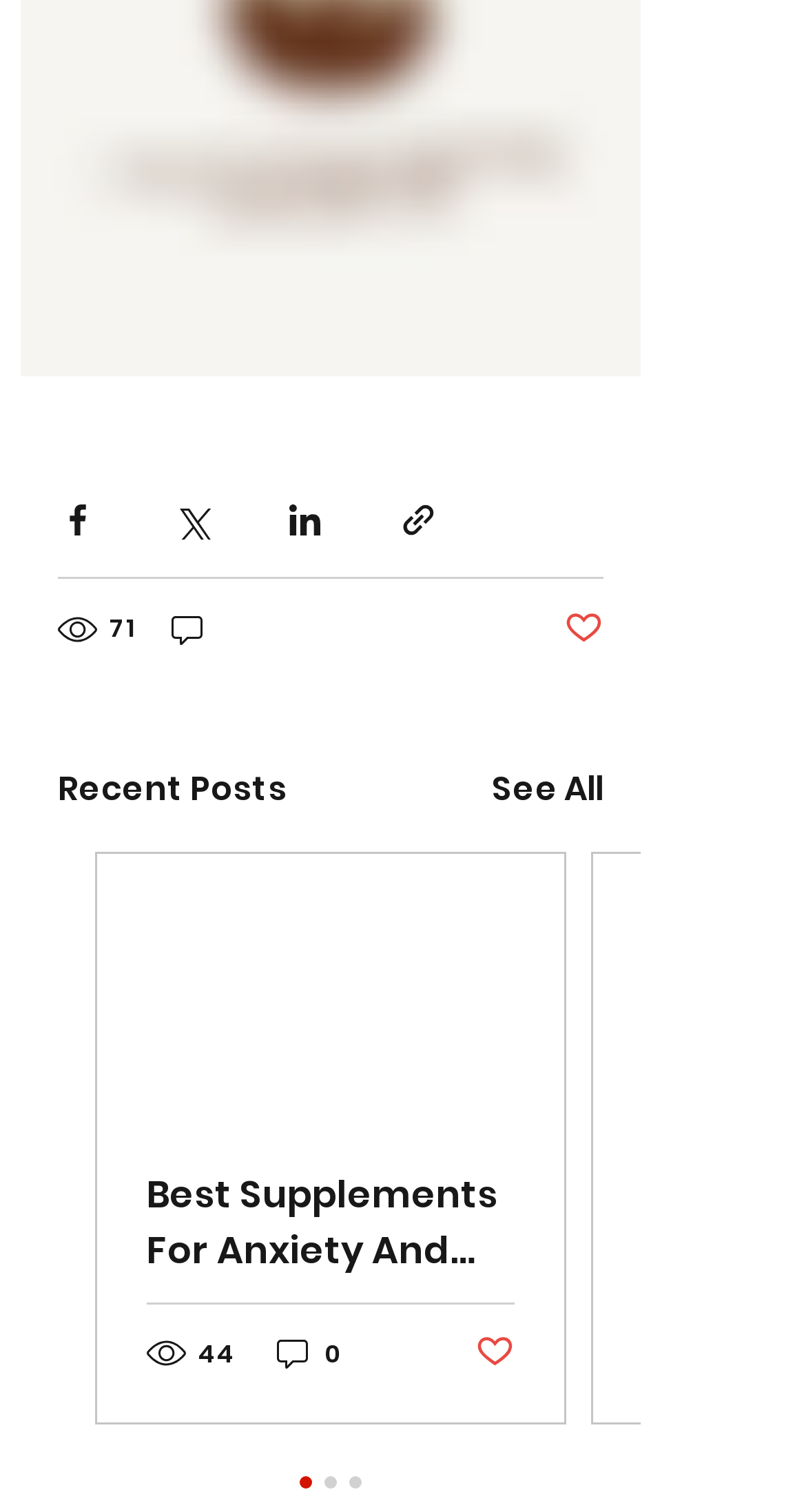What is the status of the like button on the first post?
Please elaborate on the answer to the question with detailed information.

The like button on the first post is not marked as liked, as indicated by the button text 'Post not marked as liked'.